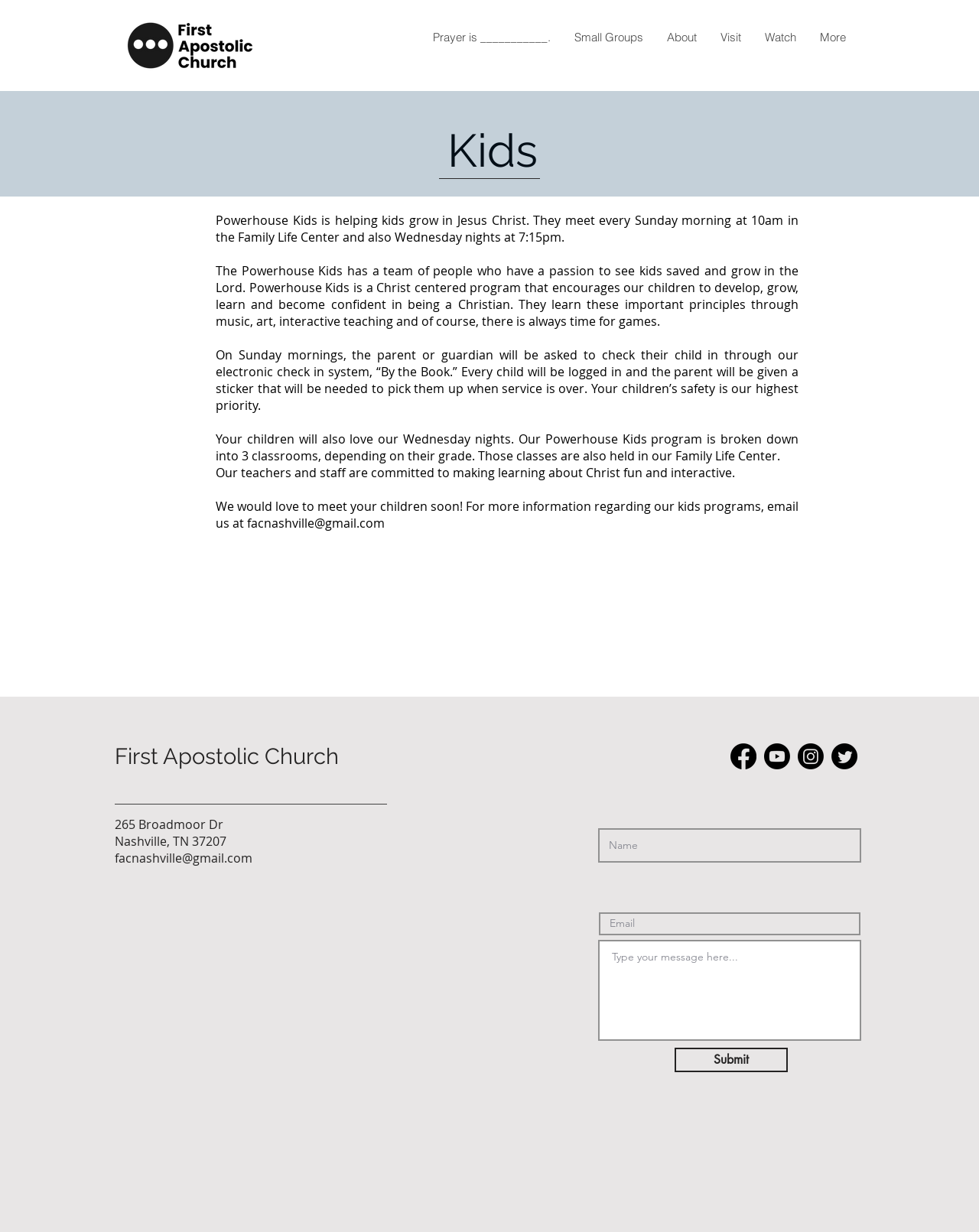Determine the bounding box coordinates of the section to be clicked to follow the instruction: "Read more about 'Hurricane'". The coordinates should be given as four float numbers between 0 and 1, formatted as [left, top, right, bottom].

None